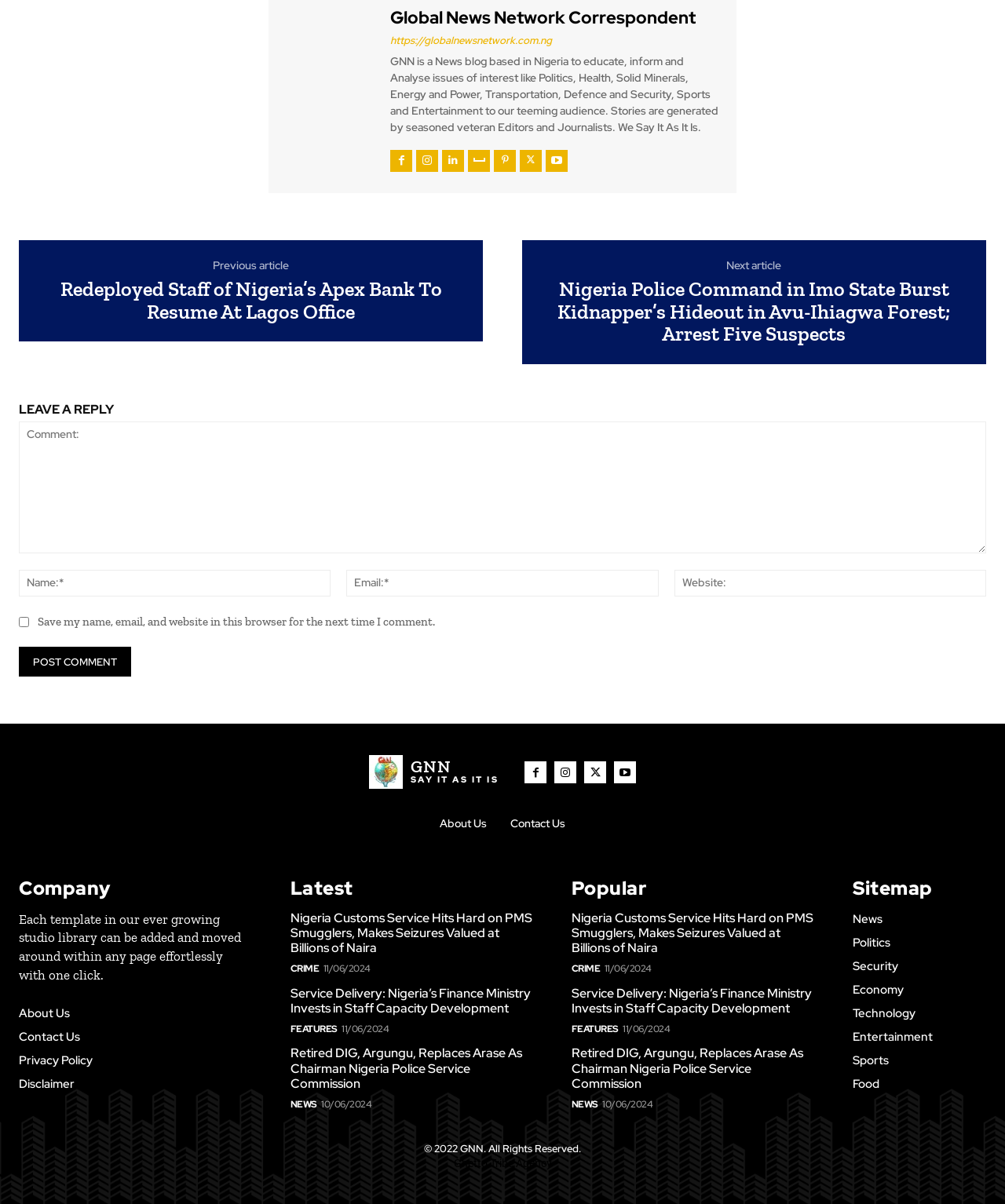Locate the bounding box of the UI element defined by this description: "Security". The coordinates should be given as four float numbers between 0 and 1, formatted as [left, top, right, bottom].

[0.849, 0.796, 0.981, 0.808]